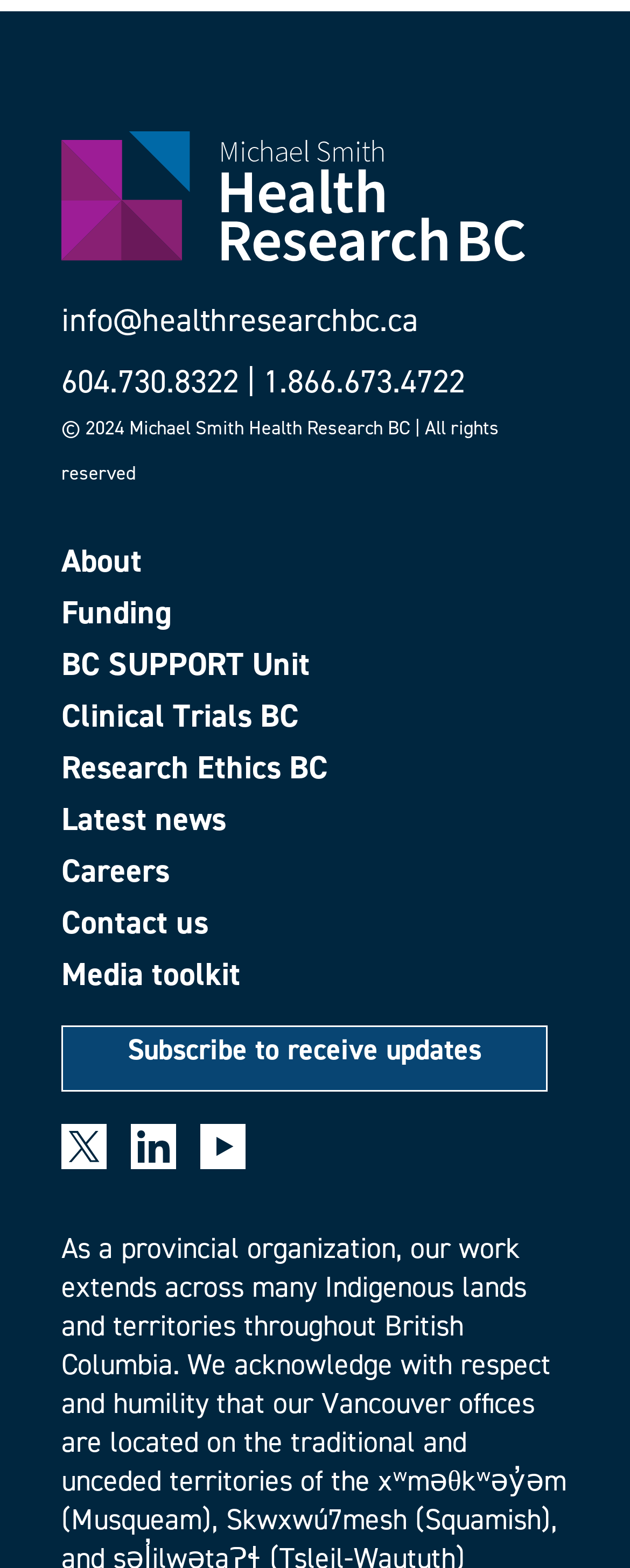Indicate the bounding box coordinates of the element that needs to be clicked to satisfy the following instruction: "Go to Funding". The coordinates should be four float numbers between 0 and 1, i.e., [left, top, right, bottom].

[0.097, 0.38, 0.903, 0.401]